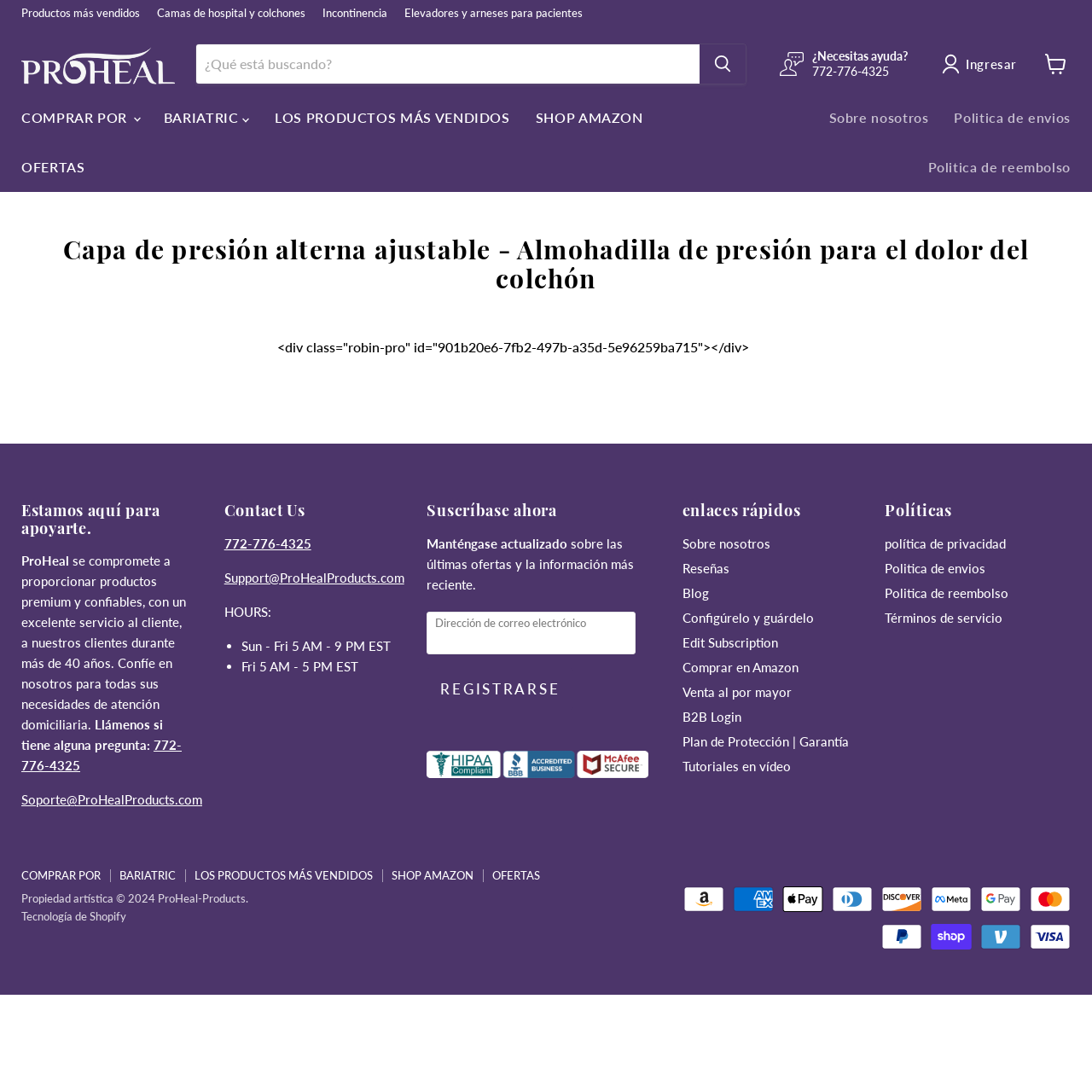Specify the bounding box coordinates of the area to click in order to follow the given instruction: "Subscribe to newsletter."

[0.391, 0.56, 0.582, 0.599]